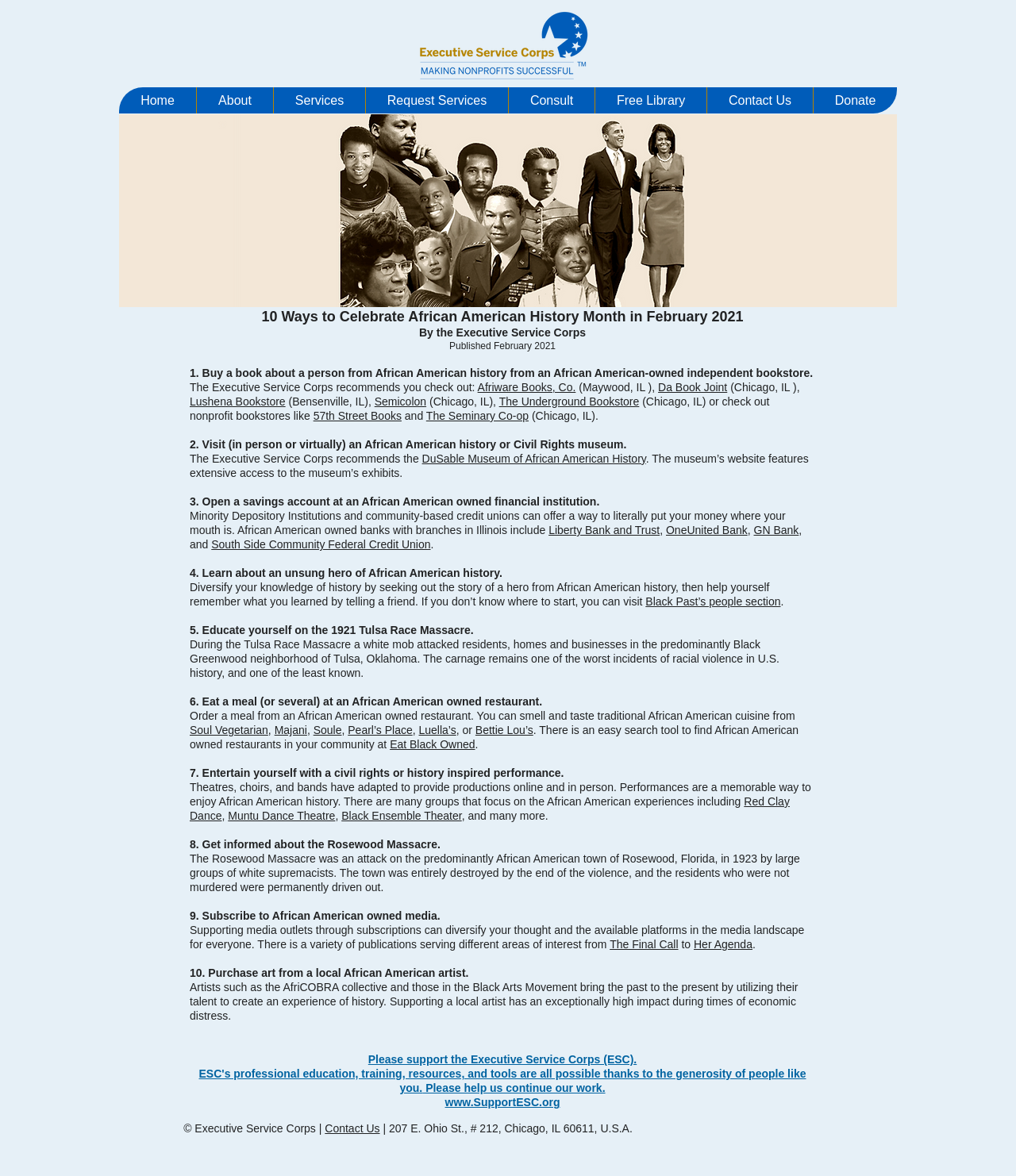Can you find the bounding box coordinates of the area I should click to execute the following instruction: "Check out 'Red Clay Dance'"?

[0.187, 0.676, 0.777, 0.699]